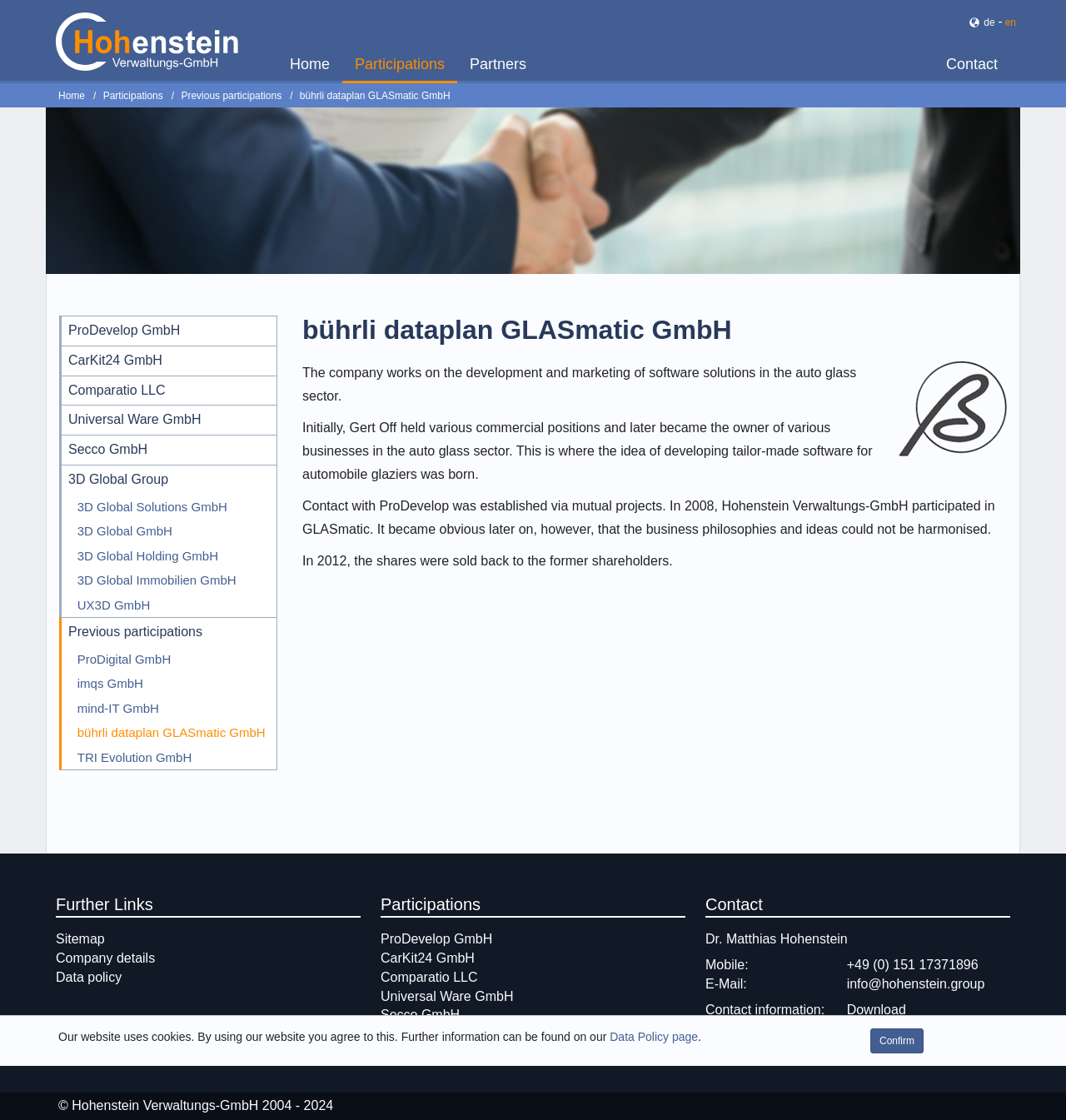What is the company name?
Examine the screenshot and reply with a single word or phrase.

Hohenstein Verwaltungs-GmbH